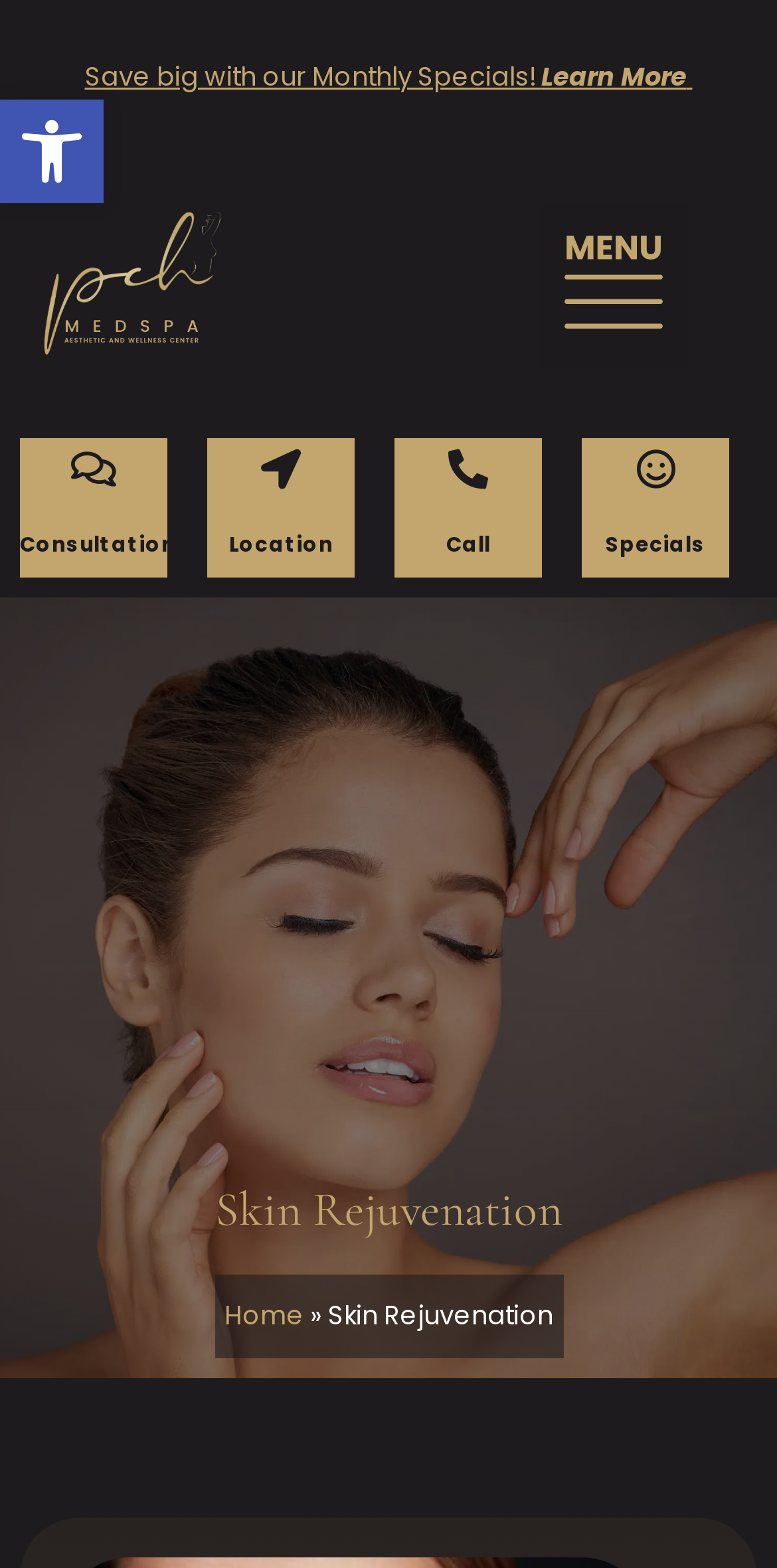Please respond to the question with a concise word or phrase:
How many navigation links are there?

6